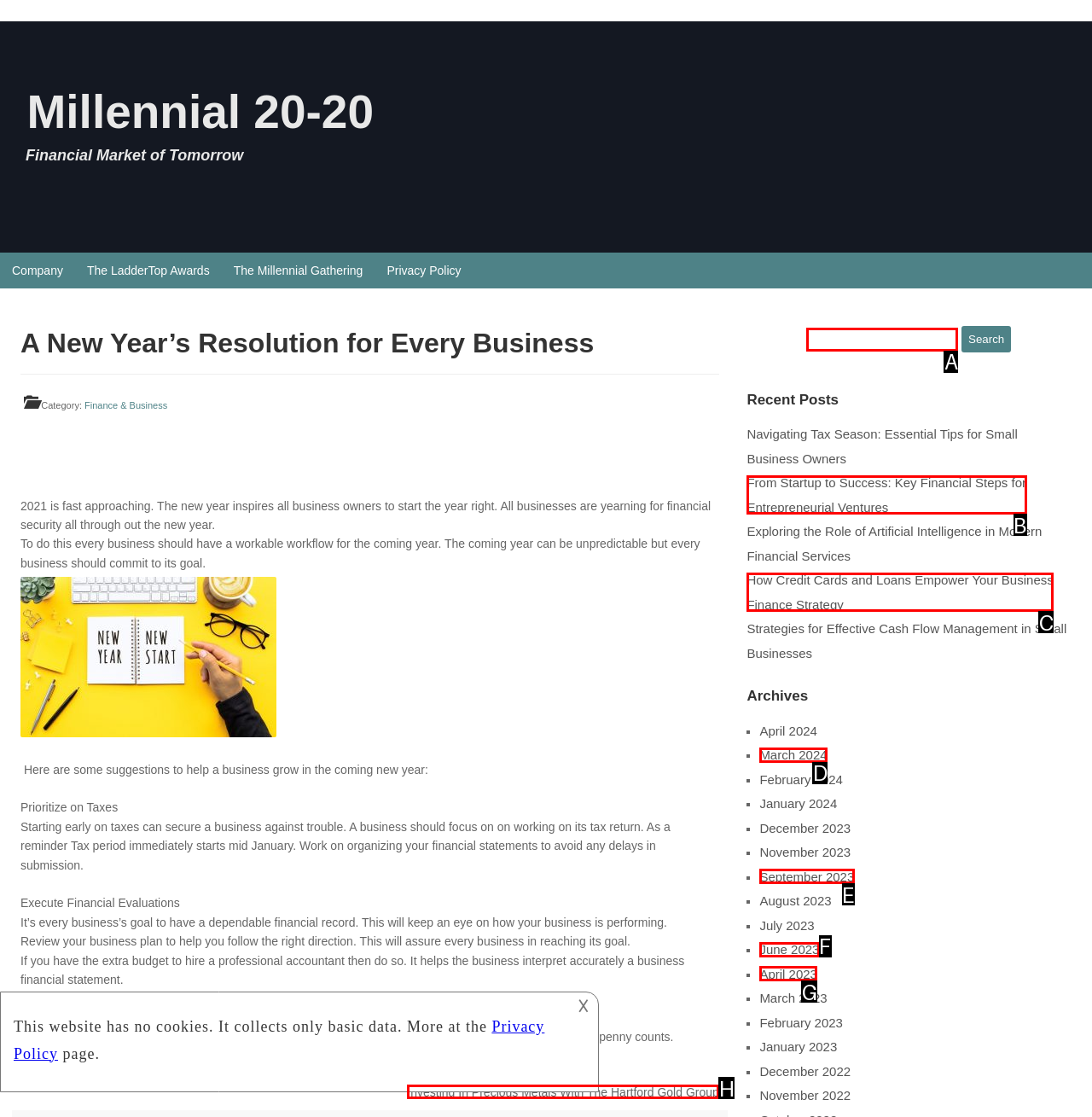Identify the letter of the UI element I need to click to carry out the following instruction: Search for a topic

A